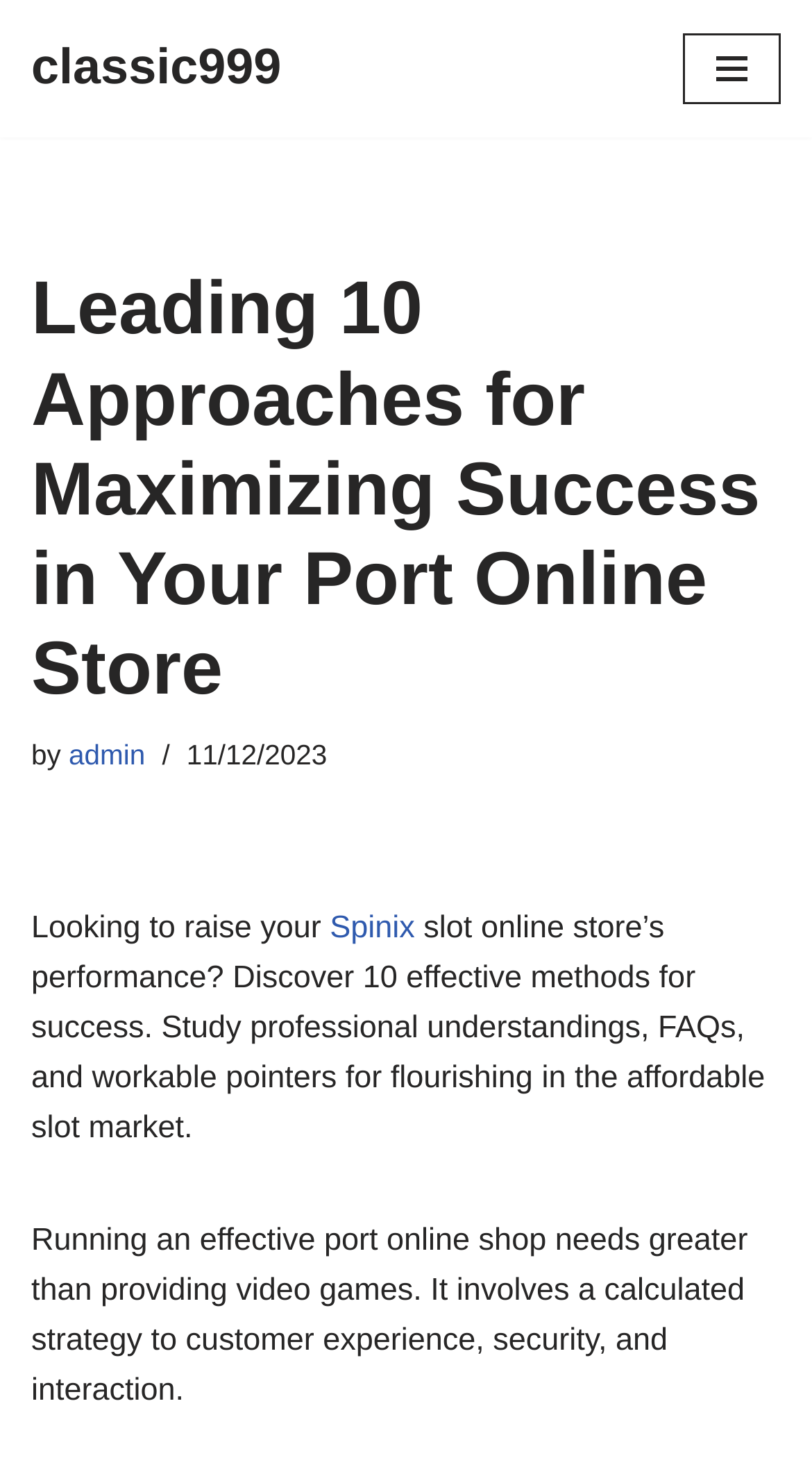Ascertain the bounding box coordinates for the UI element detailed here: "Navigation Menu". The coordinates should be provided as [left, top, right, bottom] with each value being a float between 0 and 1.

[0.841, 0.023, 0.962, 0.072]